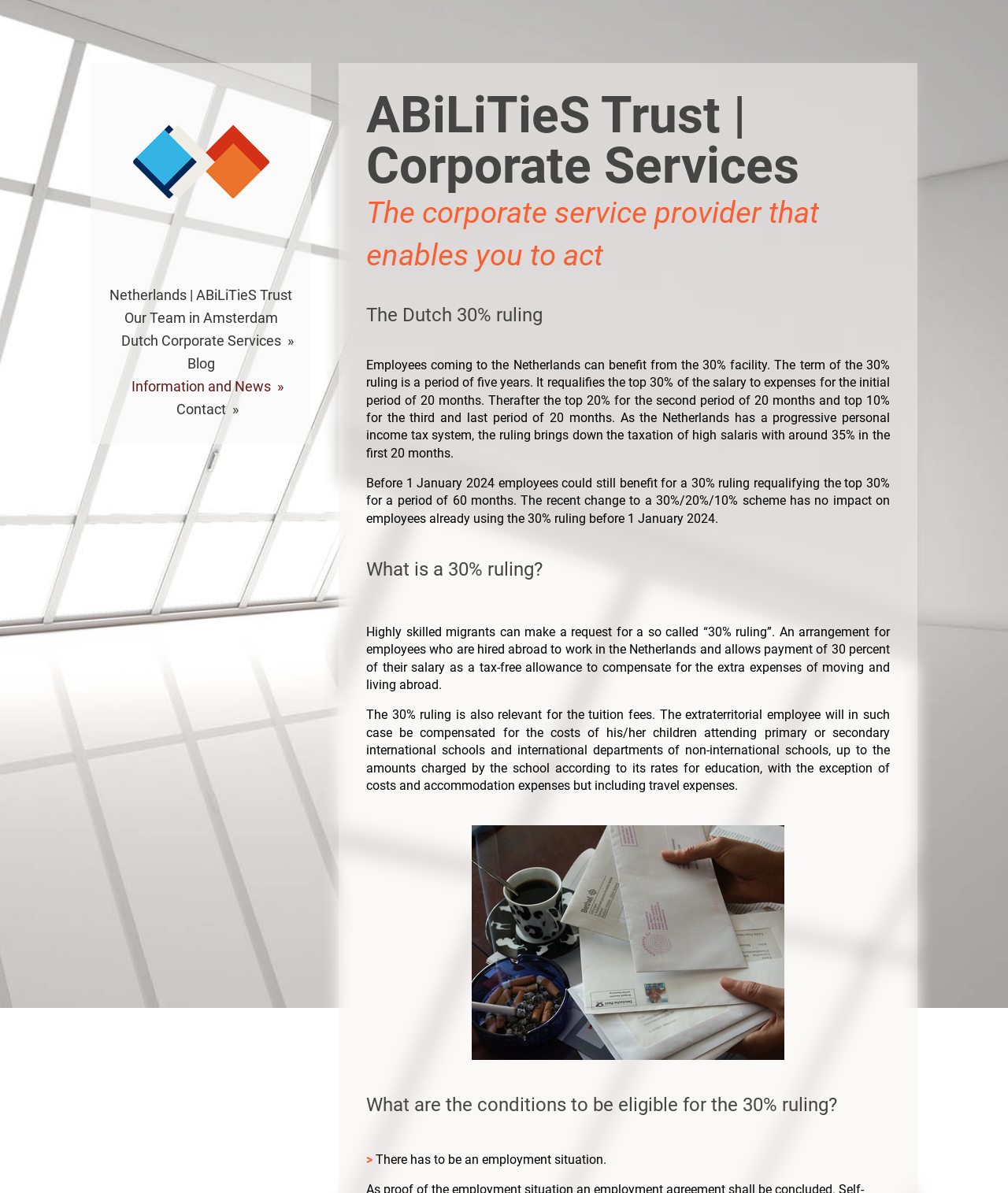Determine the bounding box coordinates of the region I should click to achieve the following instruction: "Read about the Dutch 30% ruling". Ensure the bounding box coordinates are four float numbers between 0 and 1, i.e., [left, top, right, bottom].

[0.363, 0.254, 0.883, 0.273]